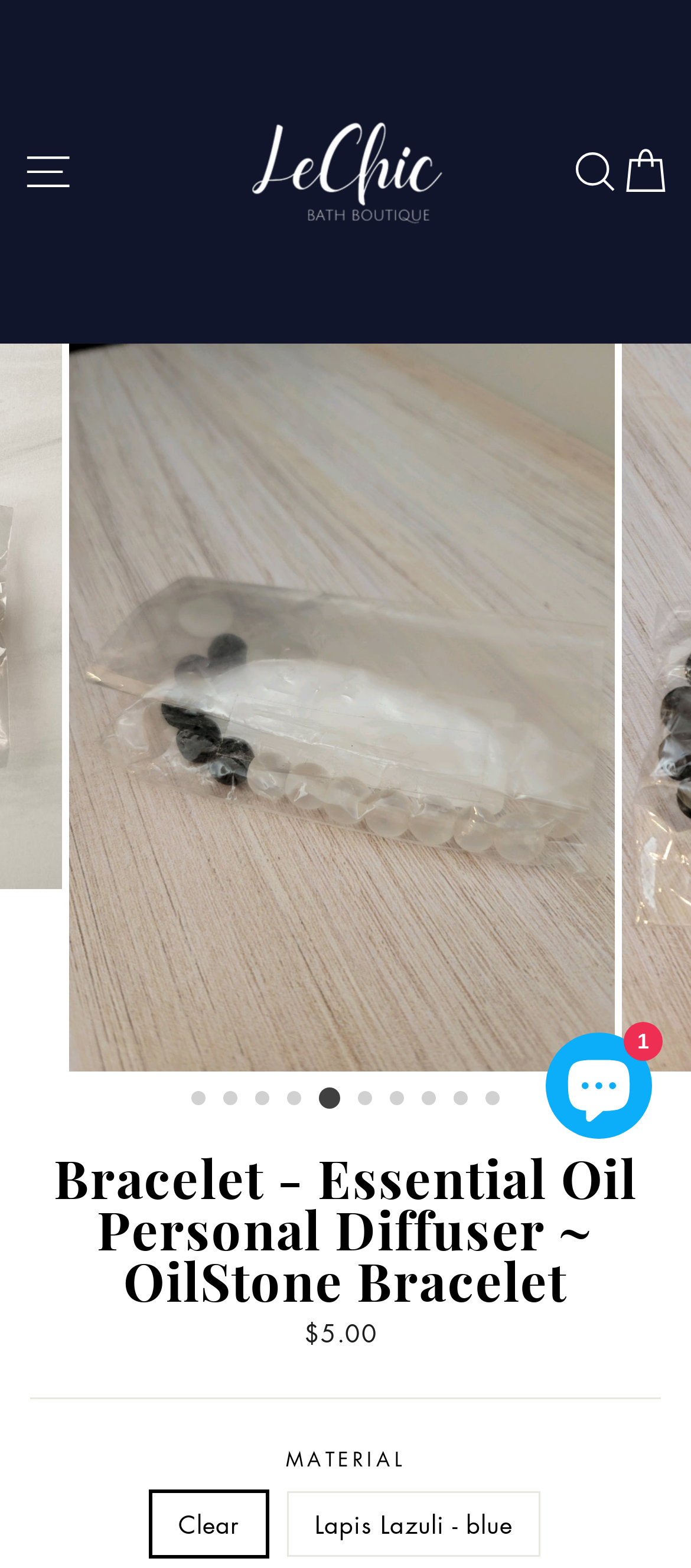Explain the webpage's layout and main content in detail.

This webpage appears to be an e-commerce website, specifically a product page for a bracelet that serves as an essential oil personal diffuser. At the top left corner, there is a "Skip to content" link, followed by a "Site navigation" button that expands to a navigation drawer. Next to it, there is a link to the website's logo, "LeChic Bath Boutique", which is accompanied by an image of the logo.

On the top right corner, there are two links: "Search" and "Cart", which expands to a cart drawer. Below these links, there is a horizontal toolbar with a series of options, including a selected option "Bracelet - Essential Oil Personal Diffuser ~ OilStone Bracelet" with an accompanying image.

Below the toolbar, there is a tab list with 10 buttons, labeled from 1 to 10, although only button 5 is visible, and the rest are hidden. The tab list is followed by a heading that reads "Bracelet - Essential Oil Personal Diffuser ~ OilStone Bracelet".

The main content of the page is divided into sections. The first section displays the product's regular price, "$5.00". Below it, there is a separator line, followed by a section labeled "MATERIAL", which includes two radio buttons: "Clear" (selected) and "Lapis Lazuli - blue".

At the bottom right corner, there is a chat window with a button labeled "Chat window" and an image. The chat window also displays the number "1".